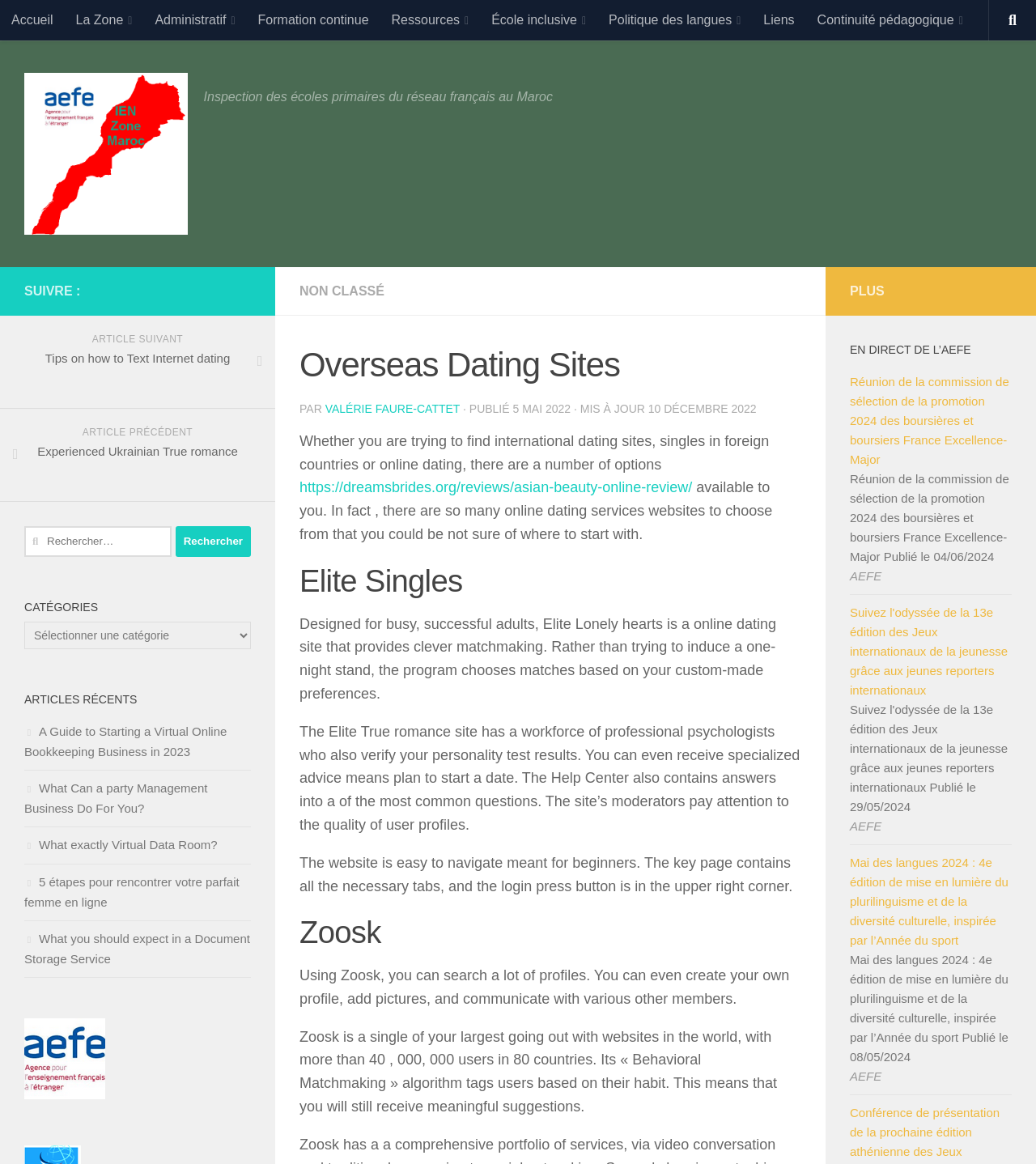Craft a detailed narrative of the webpage's structure and content.

The webpage is about Overseas Dating Sites, specifically IEN Zone Maroc. At the top, there is a navigation menu with links to "Accueil", "La Zone", "Administratif", "Formation continue", and other sections. To the right of the navigation menu, there is a button with a search icon.

Below the navigation menu, there is a heading "IEN Zone Maroc" with a link to the same title and an image. Next to it, there is a static text "Inspection des écoles primaires du réseau français au Maroc".

The main content of the webpage is divided into sections. The first section has a heading "Overseas Dating Sites" and a link to "NON CLASSÉ". Below it, there is a paragraph of text discussing international dating sites and online dating. There are also links to specific dating sites, such as "Elite Singles" and "Zoosk", with descriptions of their features and benefits.

To the right of the main content, there are several sections, including "SUIVRE" with links to previous and next articles, a search box, and a section titled "CATÉGORIES" with a combobox. Below it, there is a section titled "ARTICLES RÉCENTS" with links to several articles.

At the bottom of the webpage, there is a section titled "EN DIRECT DE L’AEFE" with links to news articles and a heading "PLUS" with a link to more content.